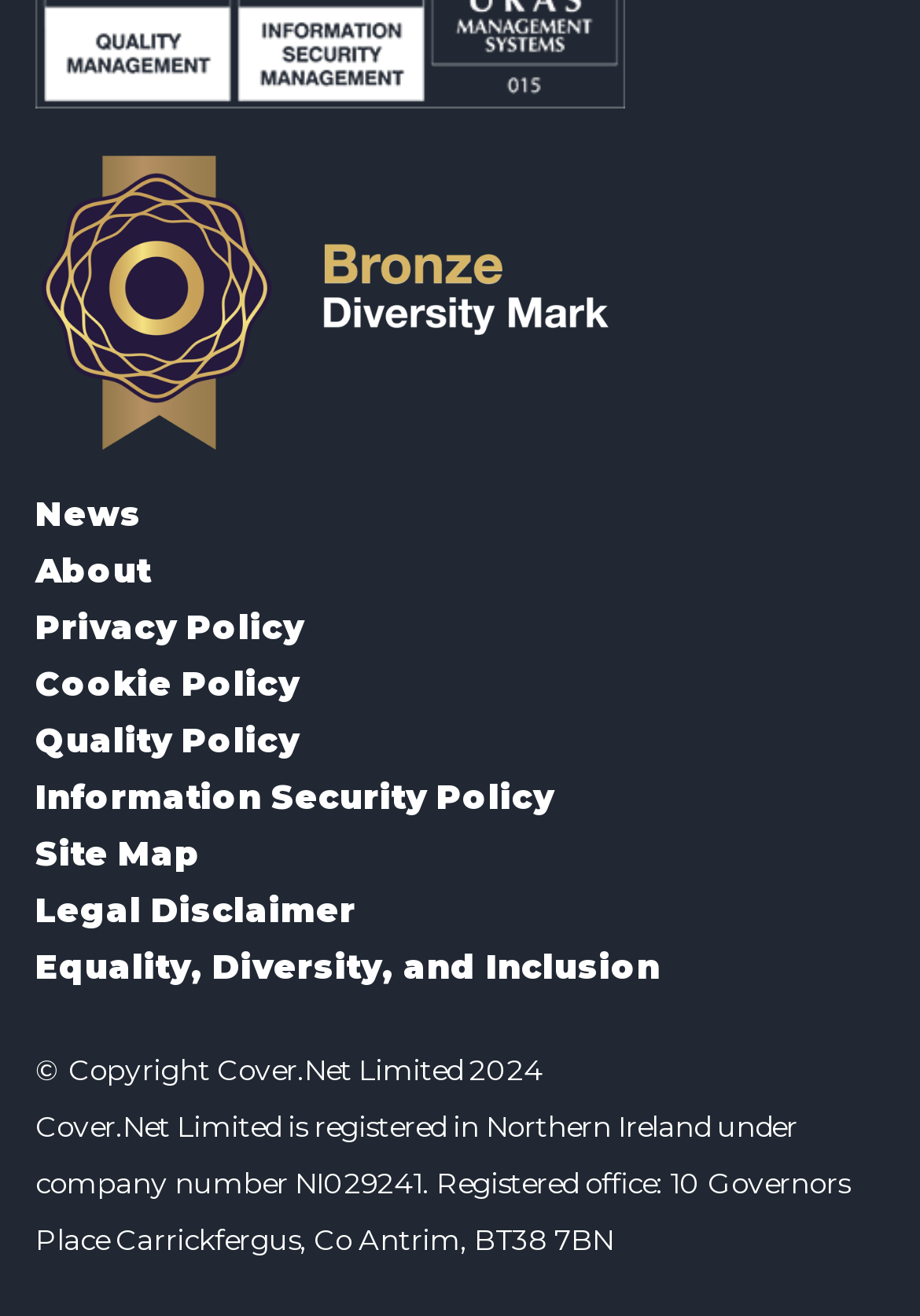Specify the bounding box coordinates of the area to click in order to execute this command: 'access site map'. The coordinates should consist of four float numbers ranging from 0 to 1, and should be formatted as [left, top, right, bottom].

[0.038, 0.628, 0.218, 0.671]